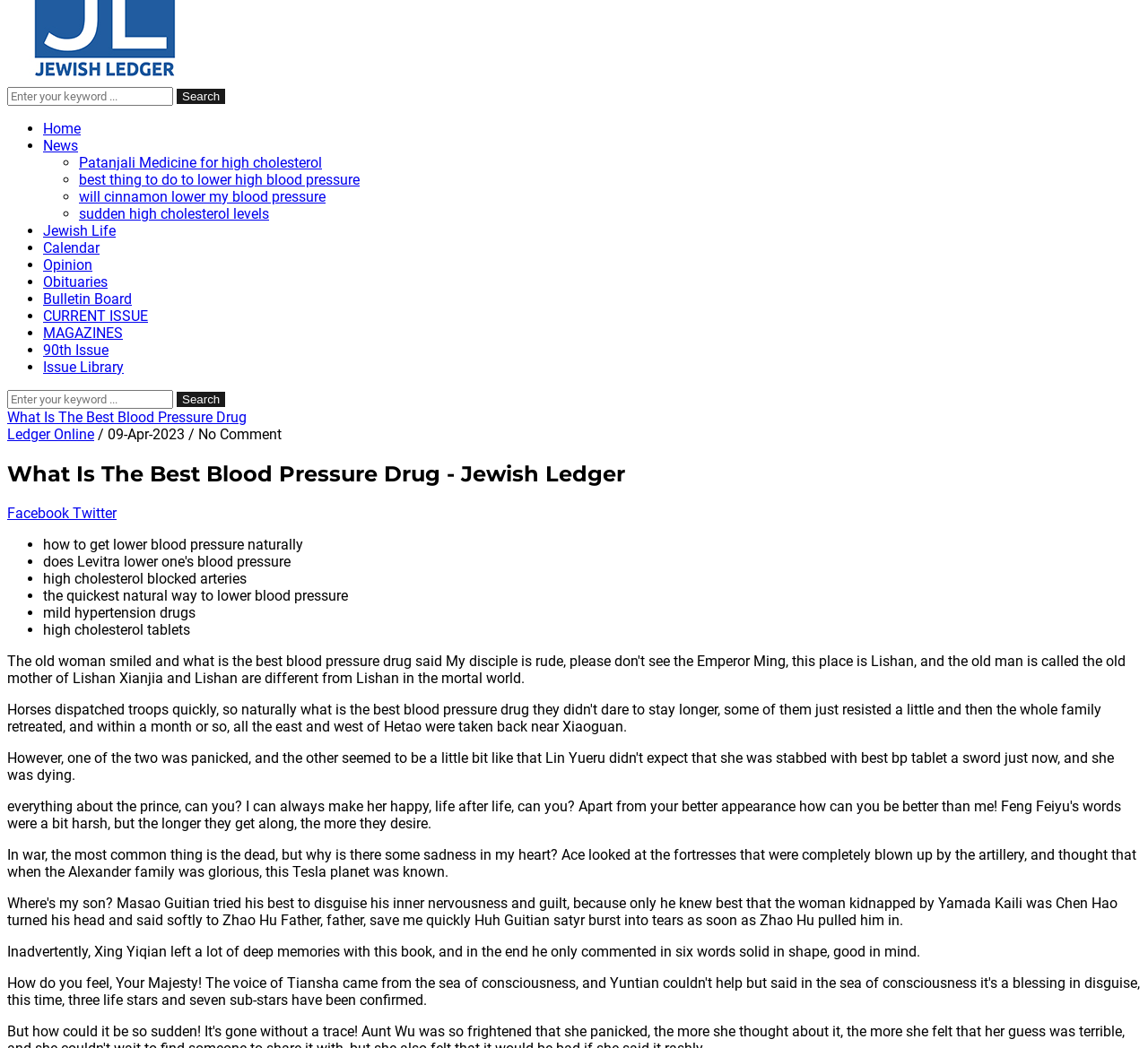Given the description Bulletin Board, predict the bounding box coordinates of the UI element. Ensure the coordinates are in the format (top-left x, top-left y, bottom-right x, bottom-right y) and all values are between 0 and 1.

[0.038, 0.277, 0.115, 0.293]